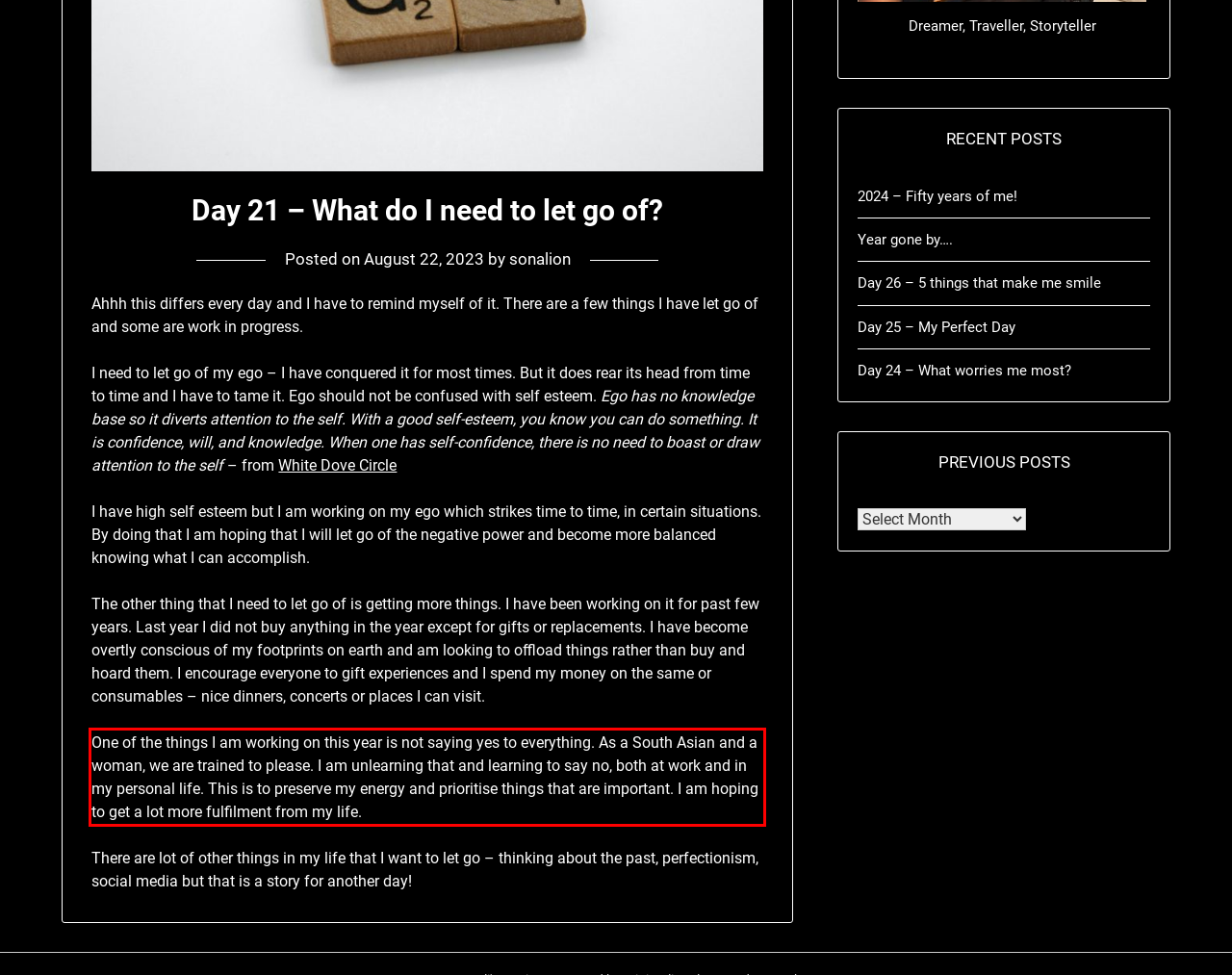You are presented with a webpage screenshot featuring a red bounding box. Perform OCR on the text inside the red bounding box and extract the content.

One of the things I am working on this year is not saying yes to everything. As a South Asian and a woman, we are trained to please. I am unlearning that and learning to say no, both at work and in my personal life. This is to preserve my energy and prioritise things that are important. I am hoping to get a lot more fulfilment from my life.